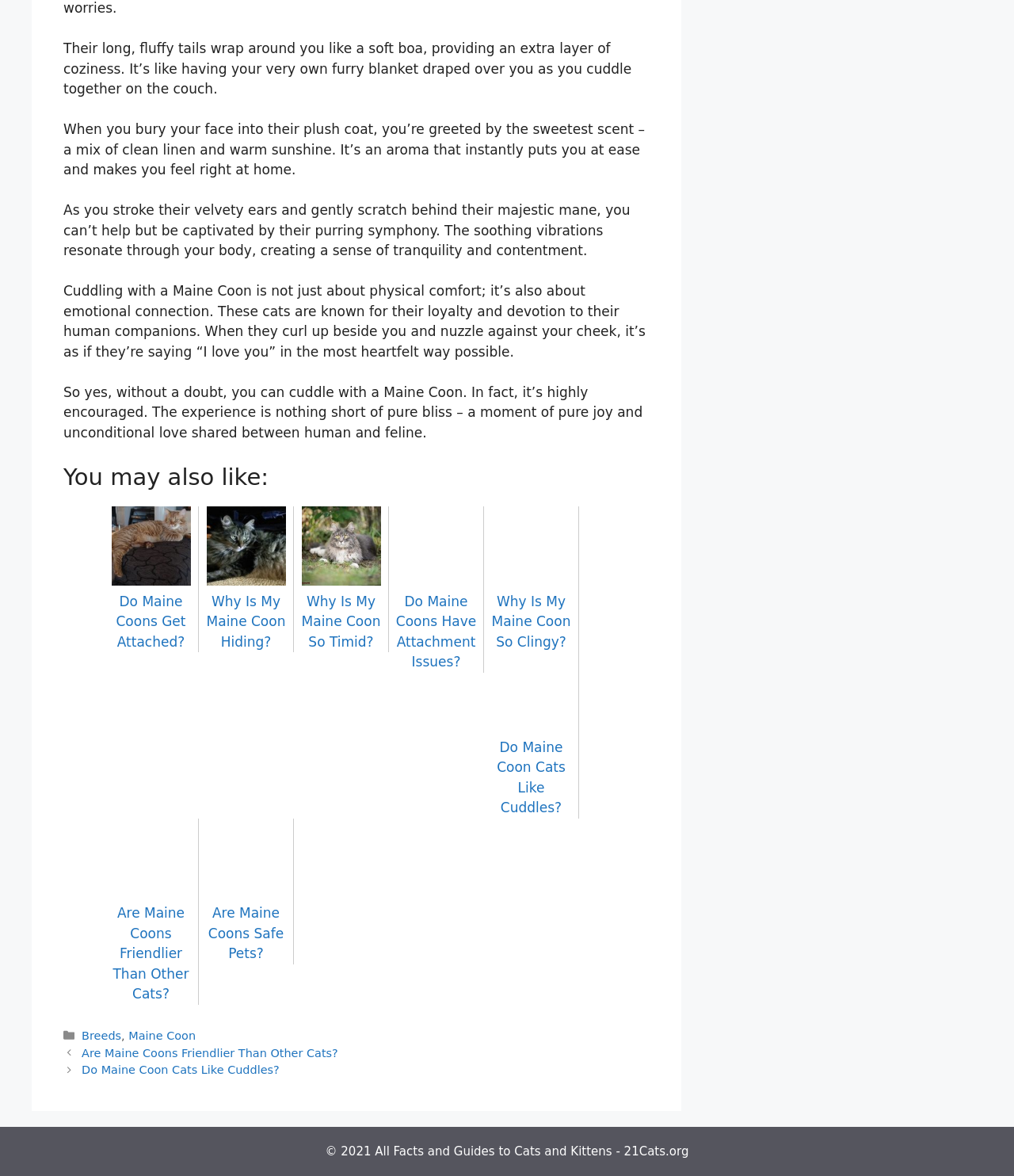Pinpoint the bounding box coordinates of the clickable element needed to complete the instruction: "View the image 'Why Is My Maine Coon Hiding'". The coordinates should be provided as four float numbers between 0 and 1: [left, top, right, bottom].

[0.204, 0.431, 0.282, 0.498]